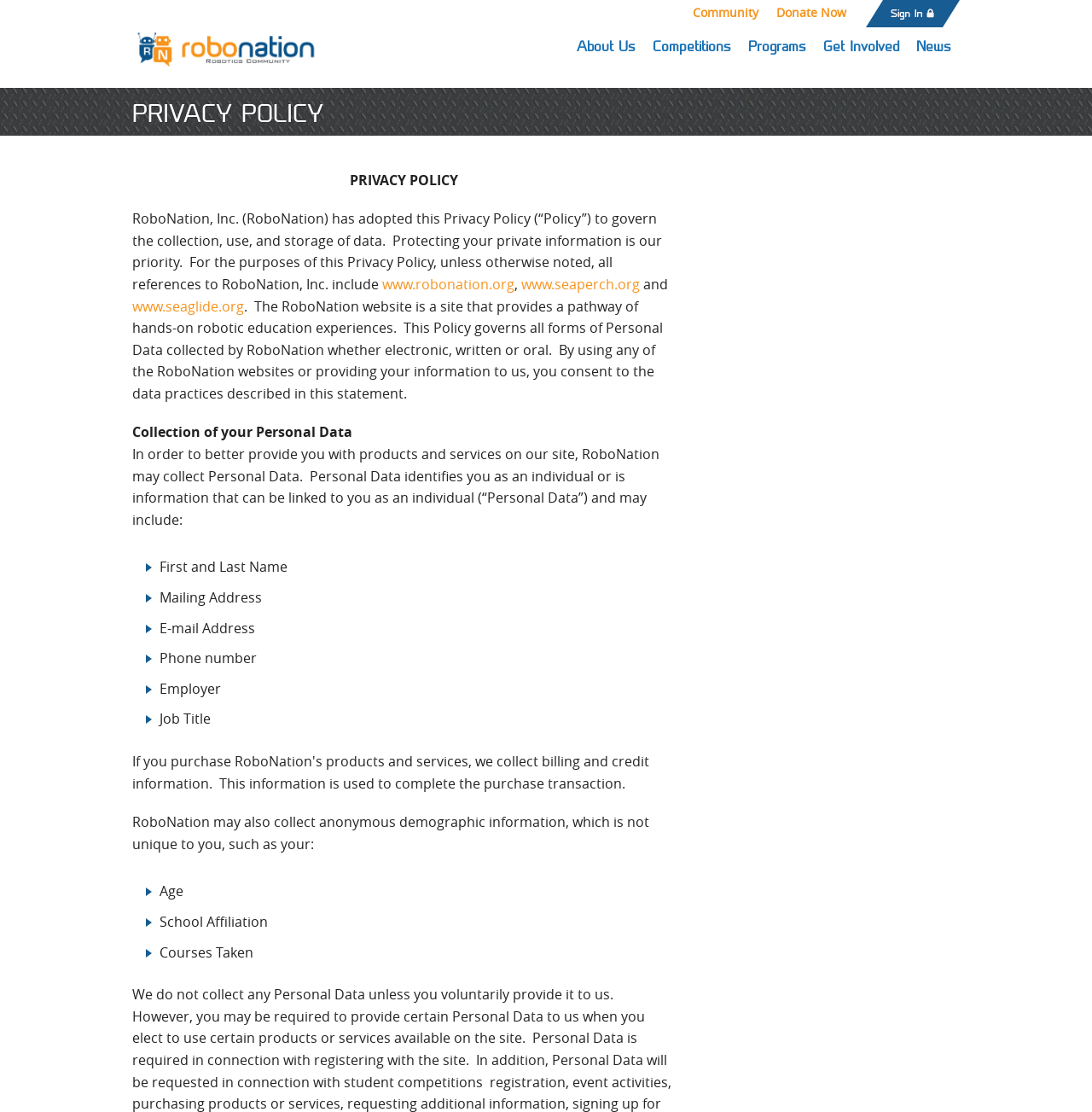Please answer the following question using a single word or phrase: 
What type of data does RoboNation collect?

Personal Data